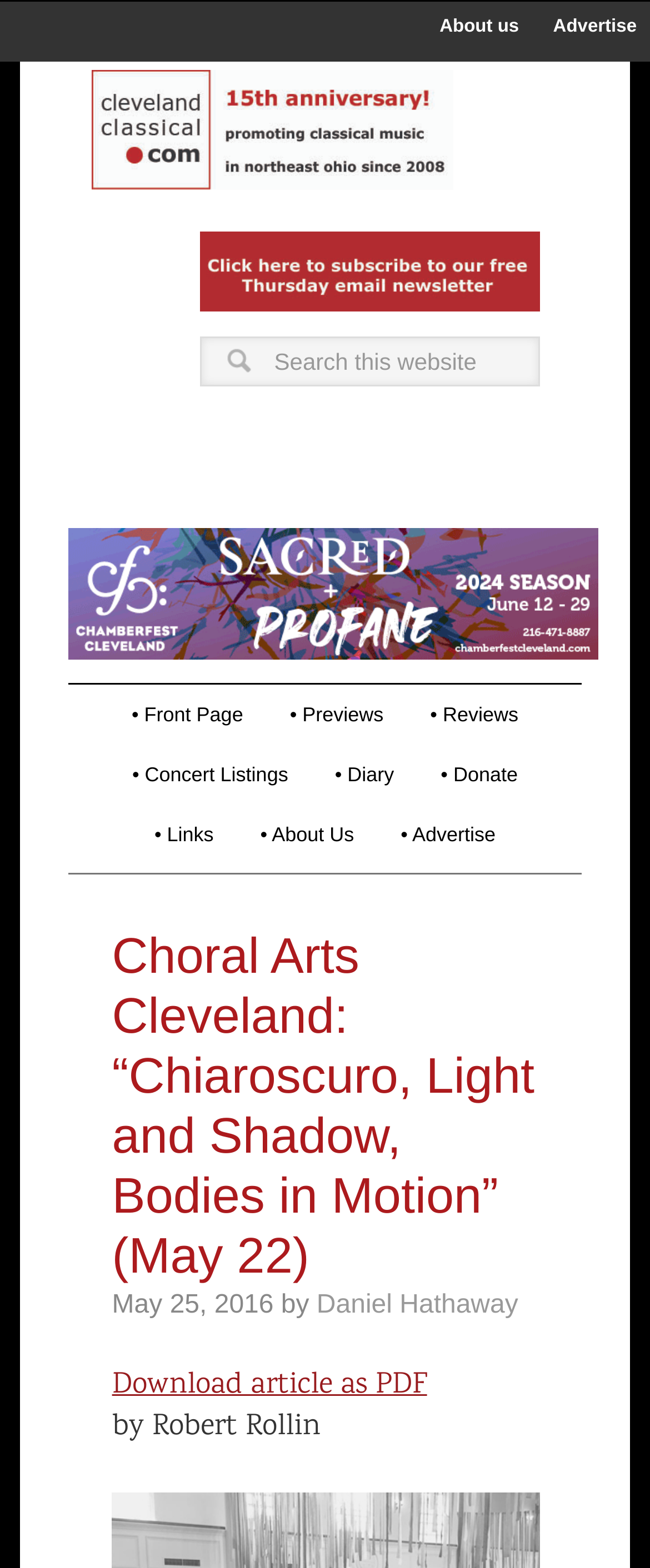Identify the title of the webpage and provide its text content.

Choral Arts Cleveland: “Chiaroscuro, Light and Shadow, Bodies in Motion” (May 22)